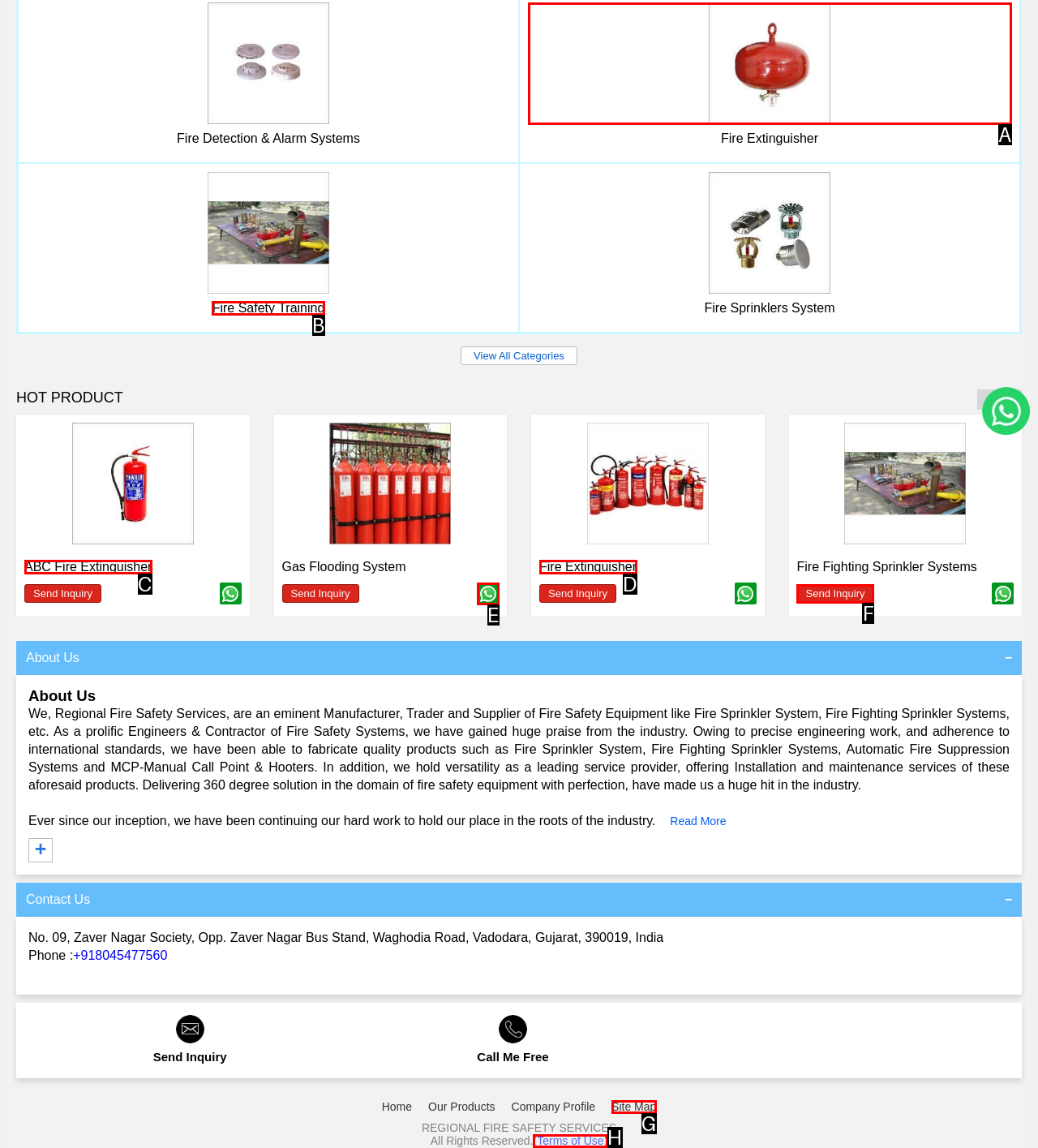From the given choices, indicate the option that best matches: (Terms of Use)
State the letter of the chosen option directly.

H